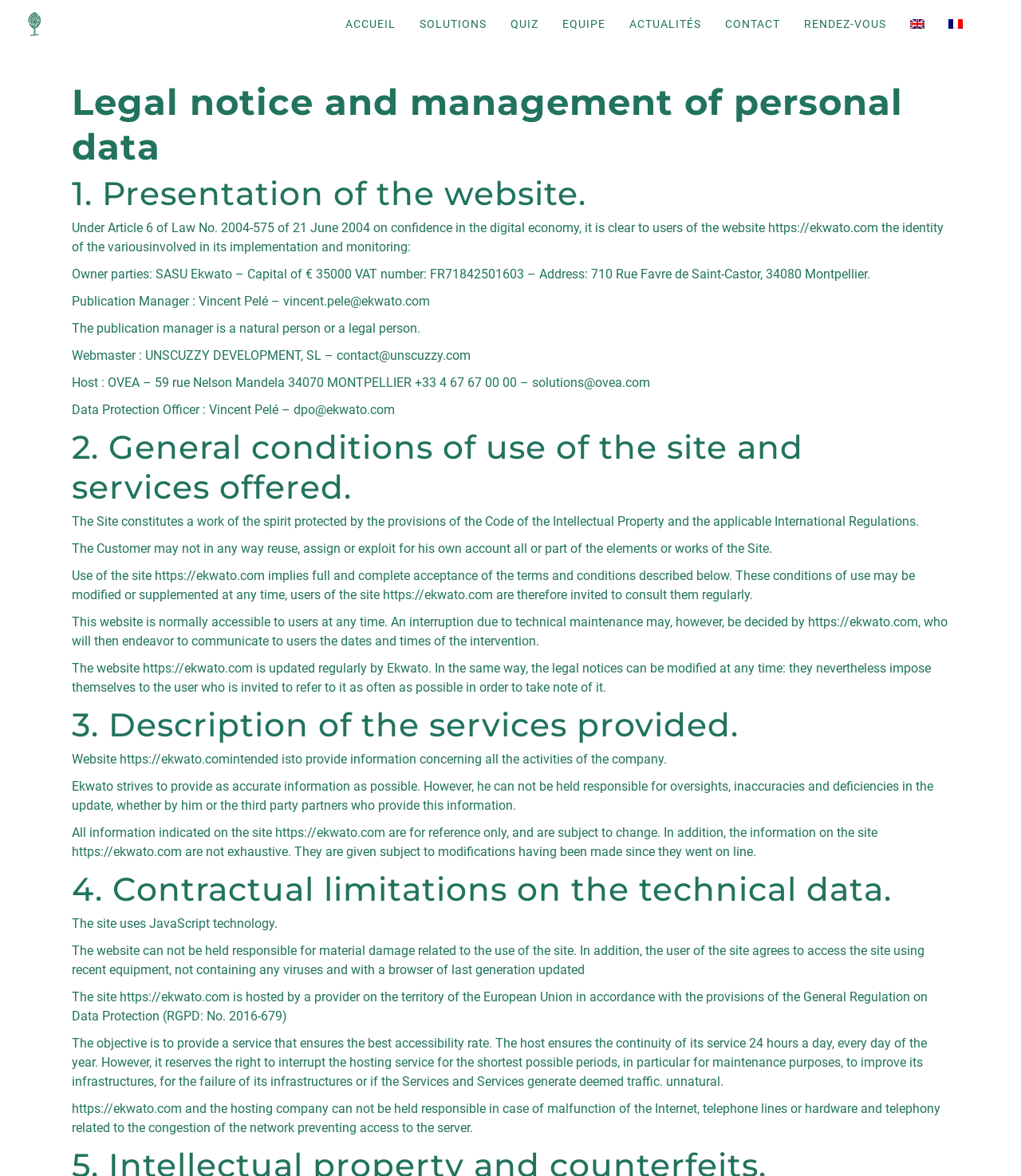Please provide a brief answer to the question using only one word or phrase: 
What is the VAT number of SASU Ekwato?

FR71842501603